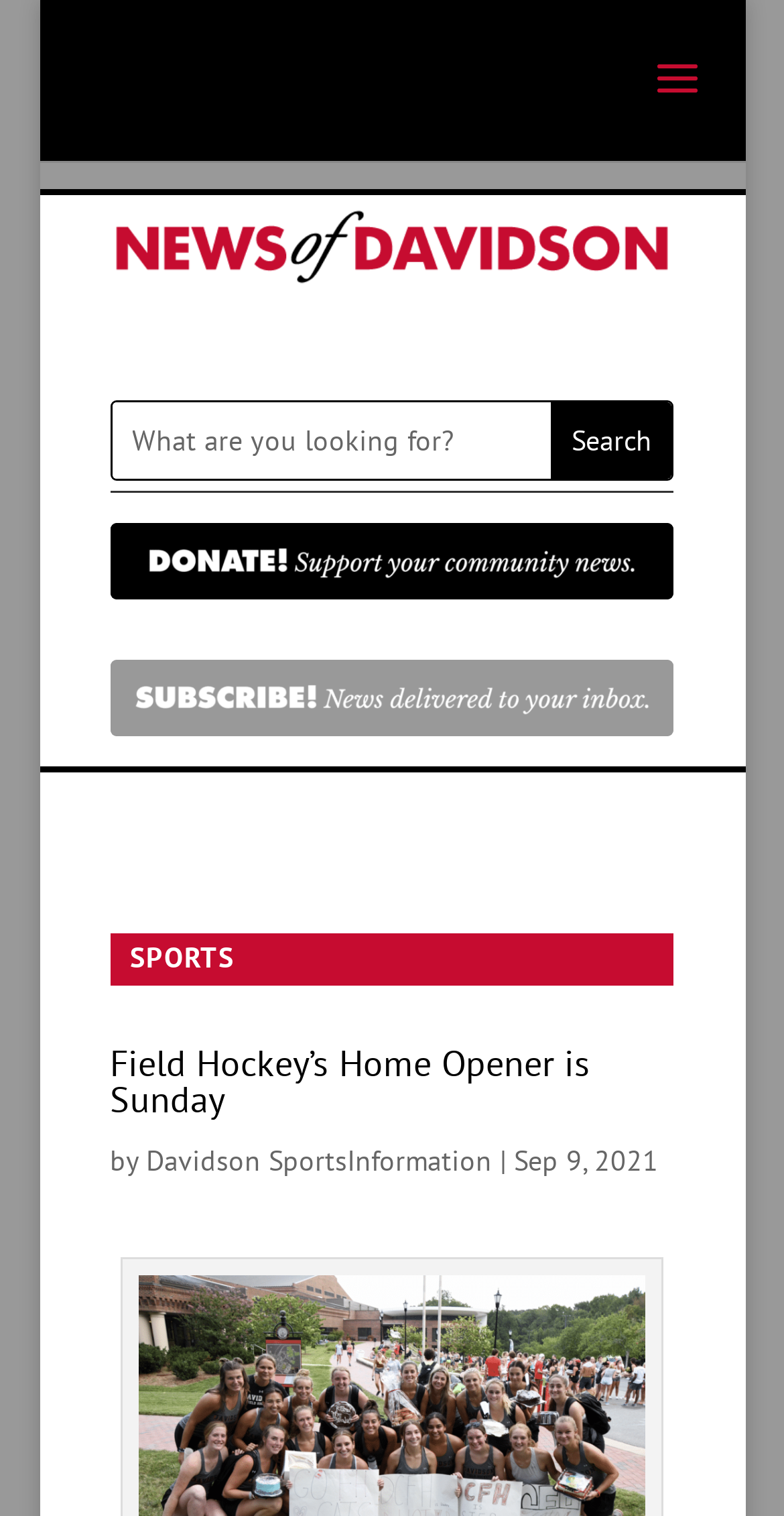Using the given description, provide the bounding box coordinates formatted as (top-left x, top-left y, bottom-right x, bottom-right y), with all values being floating point numbers between 0 and 1. Description: value="Search"

[0.704, 0.266, 0.857, 0.316]